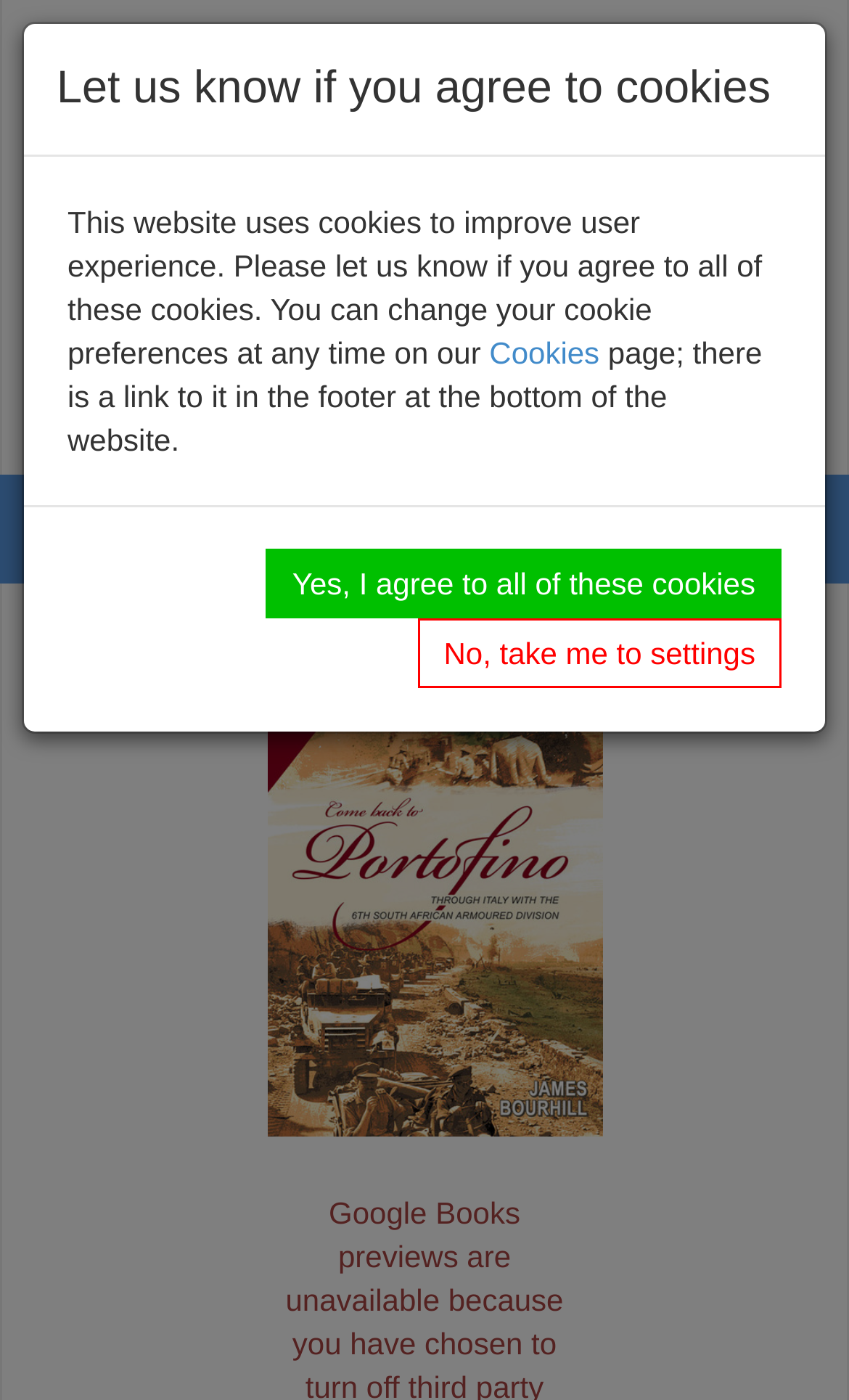Please identify the bounding box coordinates of the region to click in order to complete the given instruction: "Search for a book". The coordinates should be four float numbers between 0 and 1, i.e., [left, top, right, bottom].

[0.318, 0.208, 0.954, 0.261]